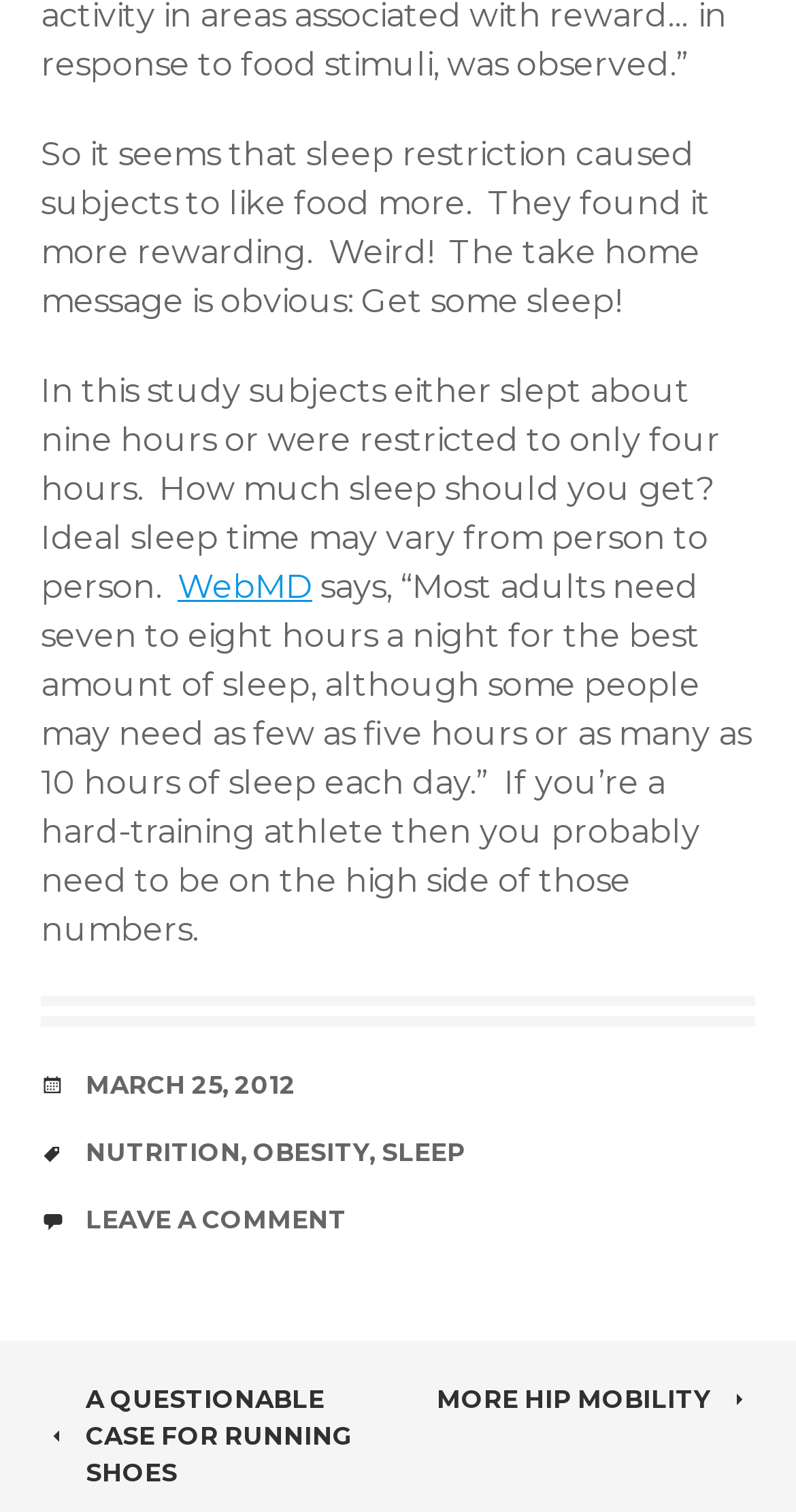Locate the bounding box coordinates of the area that needs to be clicked to fulfill the following instruction: "Read the next article A QUESTIONABLE CASE FOR RUNNING SHOES". The coordinates should be in the format of four float numbers between 0 and 1, namely [left, top, right, bottom].

[0.051, 0.913, 0.5, 0.986]